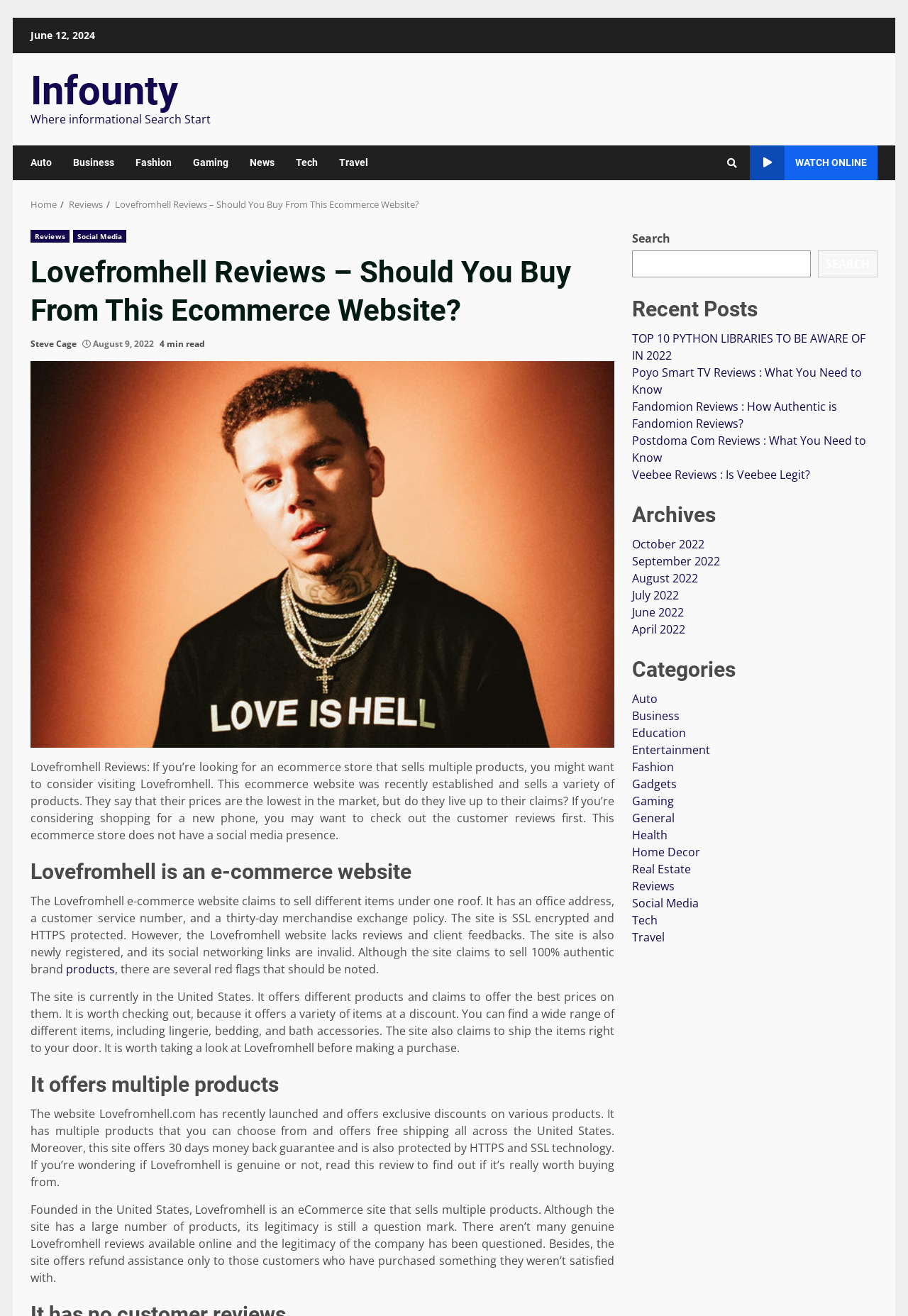Determine the title of the webpage and give its text content.

Lovefromhell Reviews – Should You Buy From This Ecommerce Website?